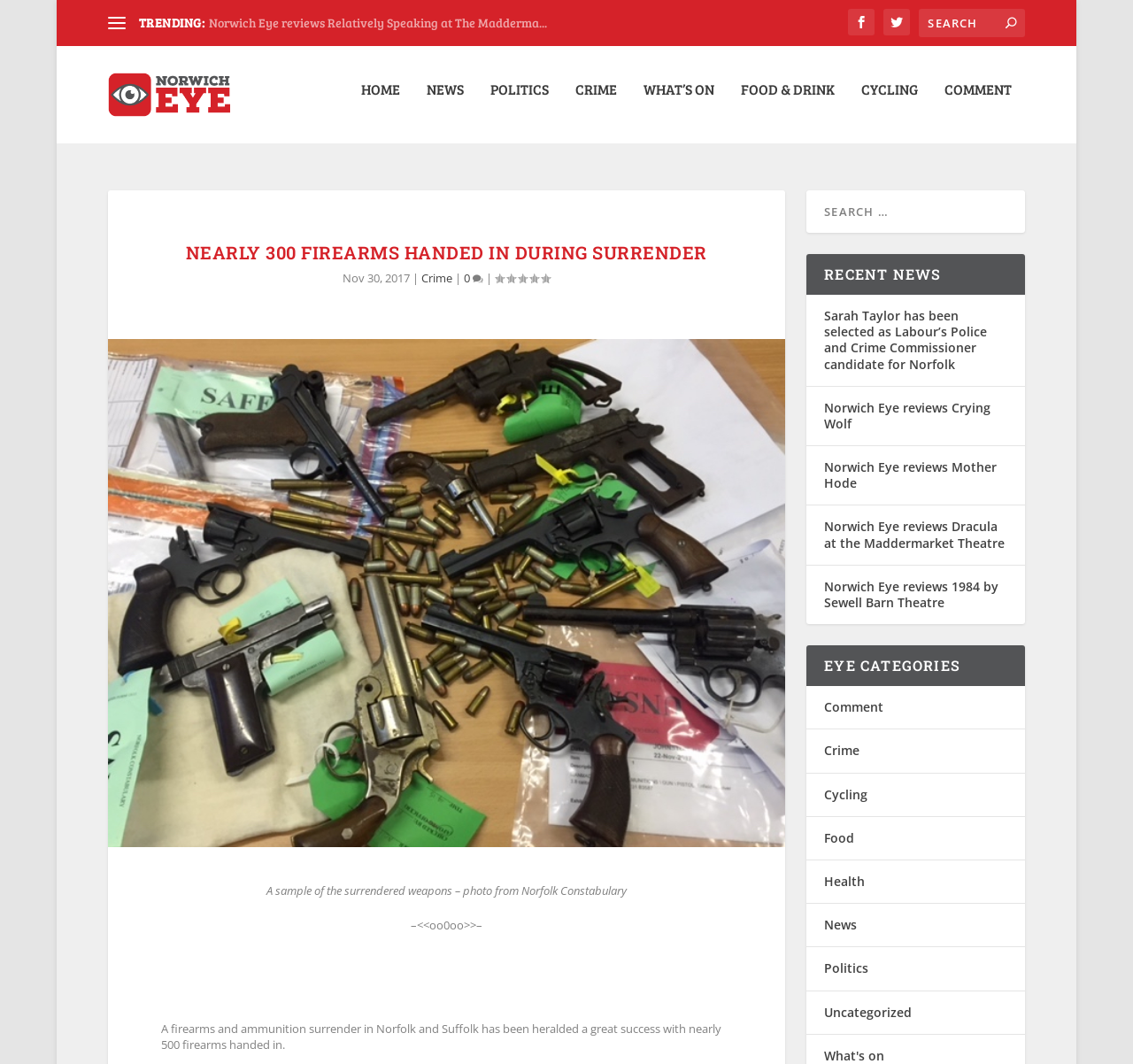Locate the bounding box coordinates of the element that needs to be clicked to carry out the instruction: "Read reviews about Relatively Speaking". The coordinates should be given as four float numbers ranging from 0 to 1, i.e., [left, top, right, bottom].

[0.184, 0.013, 0.483, 0.029]